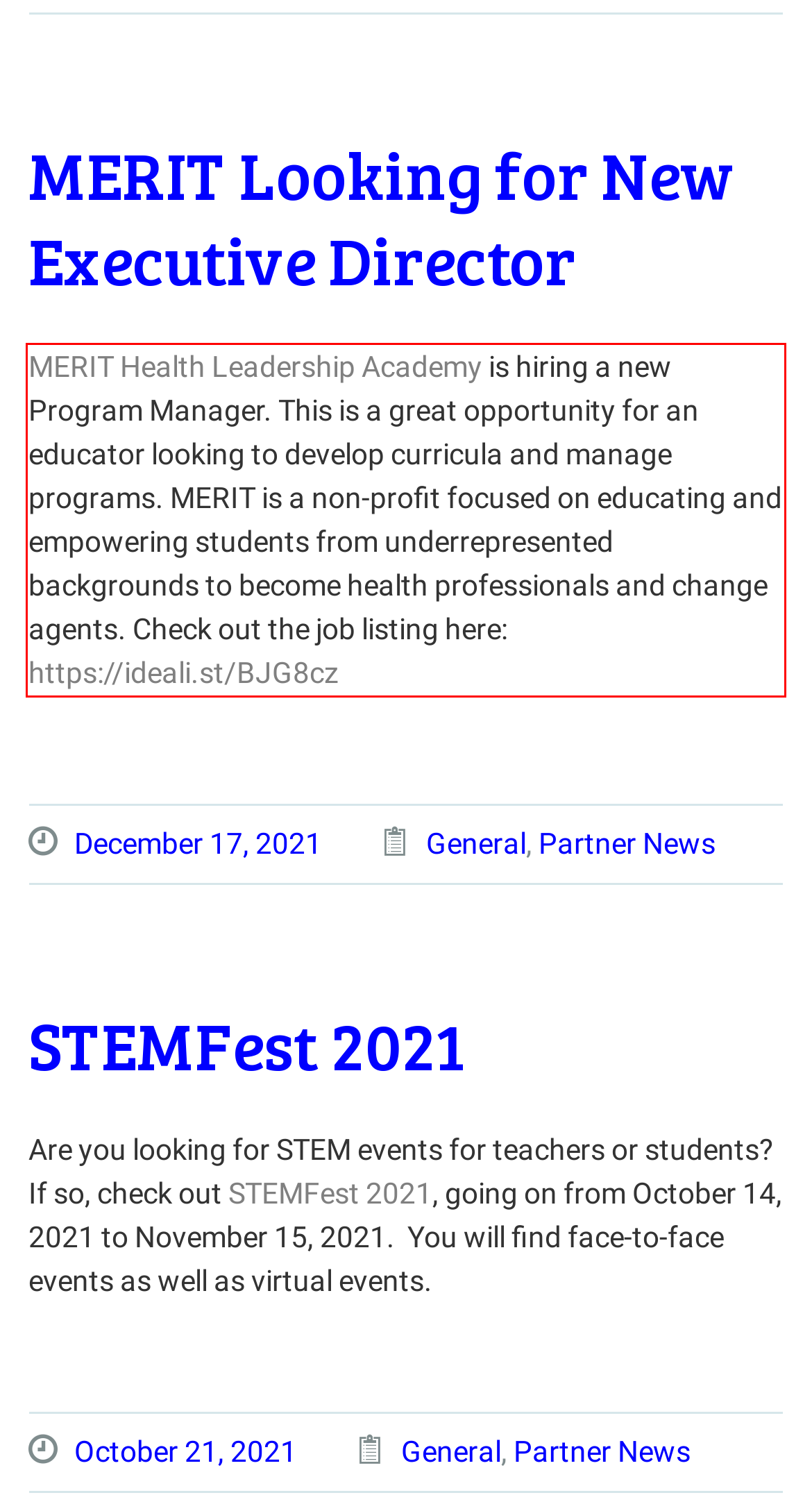Within the screenshot of the webpage, locate the red bounding box and use OCR to identify and provide the text content inside it.

MERIT Health Leadership Academy is hiring a new Program Manager. This is a great opportunity for an educator looking to develop curricula and manage programs. MERIT is a non-profit focused on educating and empowering students from underrepresented backgrounds to become health professionals and change agents. Check out the job listing here: https://ideali.st/BJG8cz